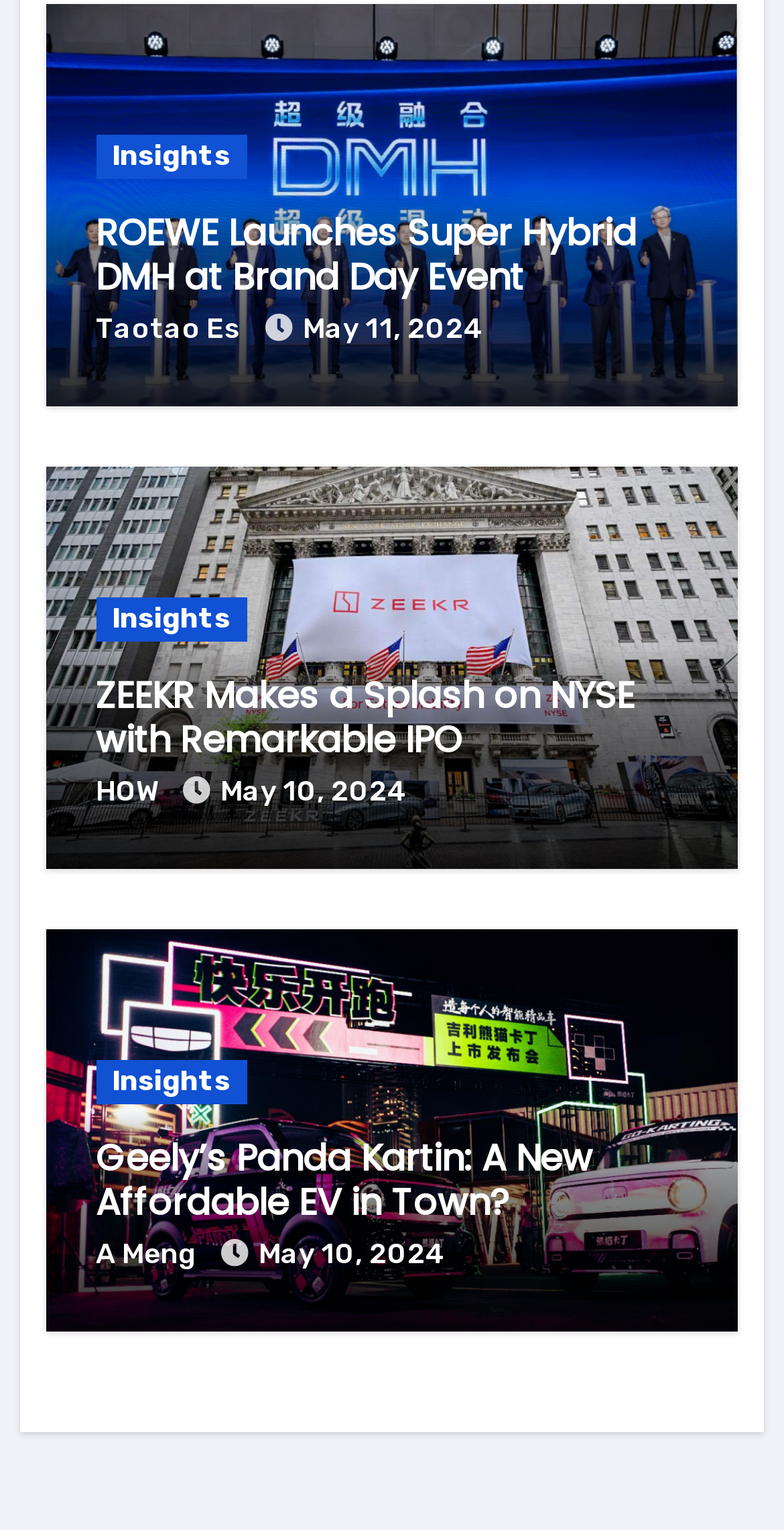Please determine the bounding box coordinates of the element's region to click in order to carry out the following instruction: "Click on the link to Freedom of Information Act". The coordinates should be four float numbers between 0 and 1, i.e., [left, top, right, bottom].

None